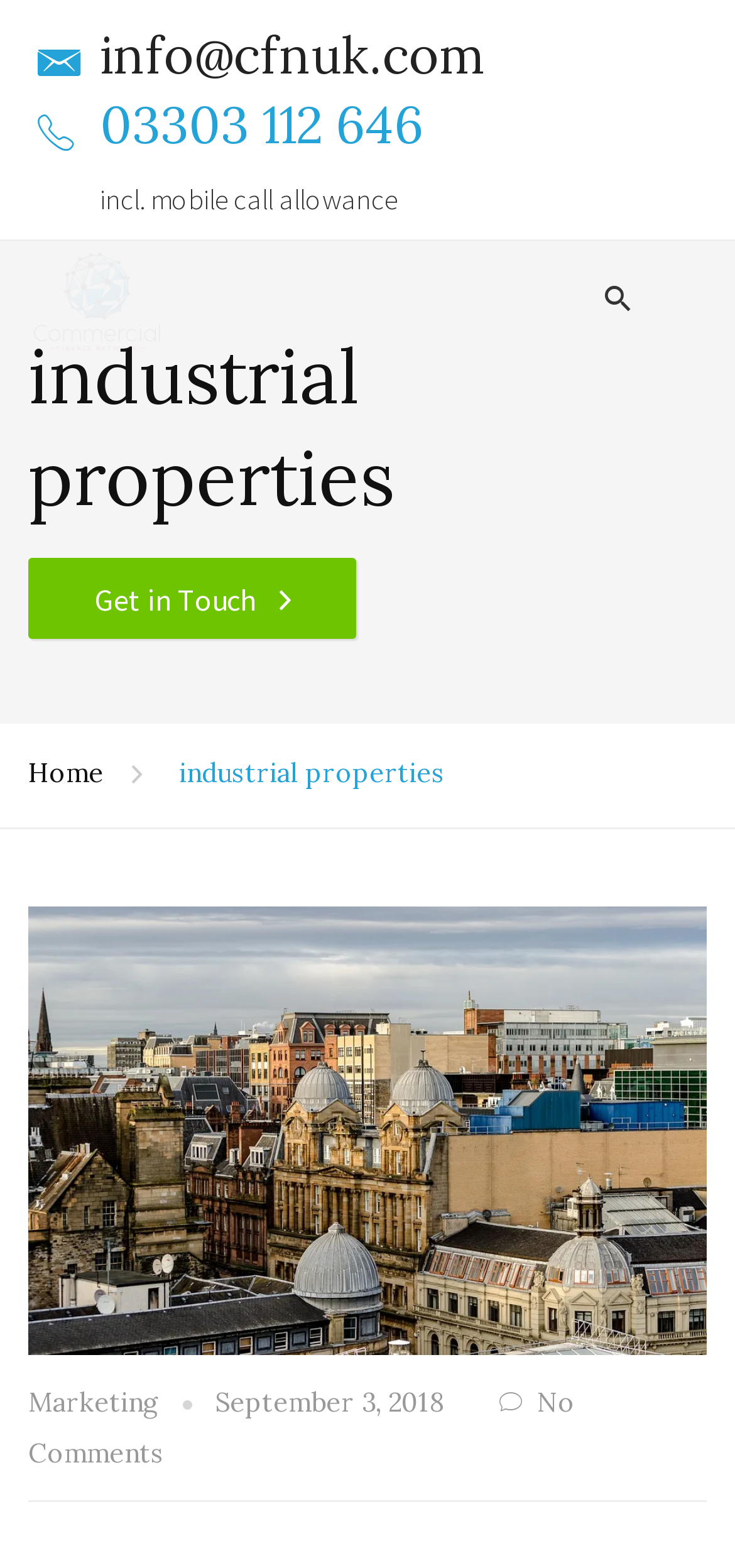When was the latest article published?
Answer the question with a single word or phrase, referring to the image.

September 3, 2018